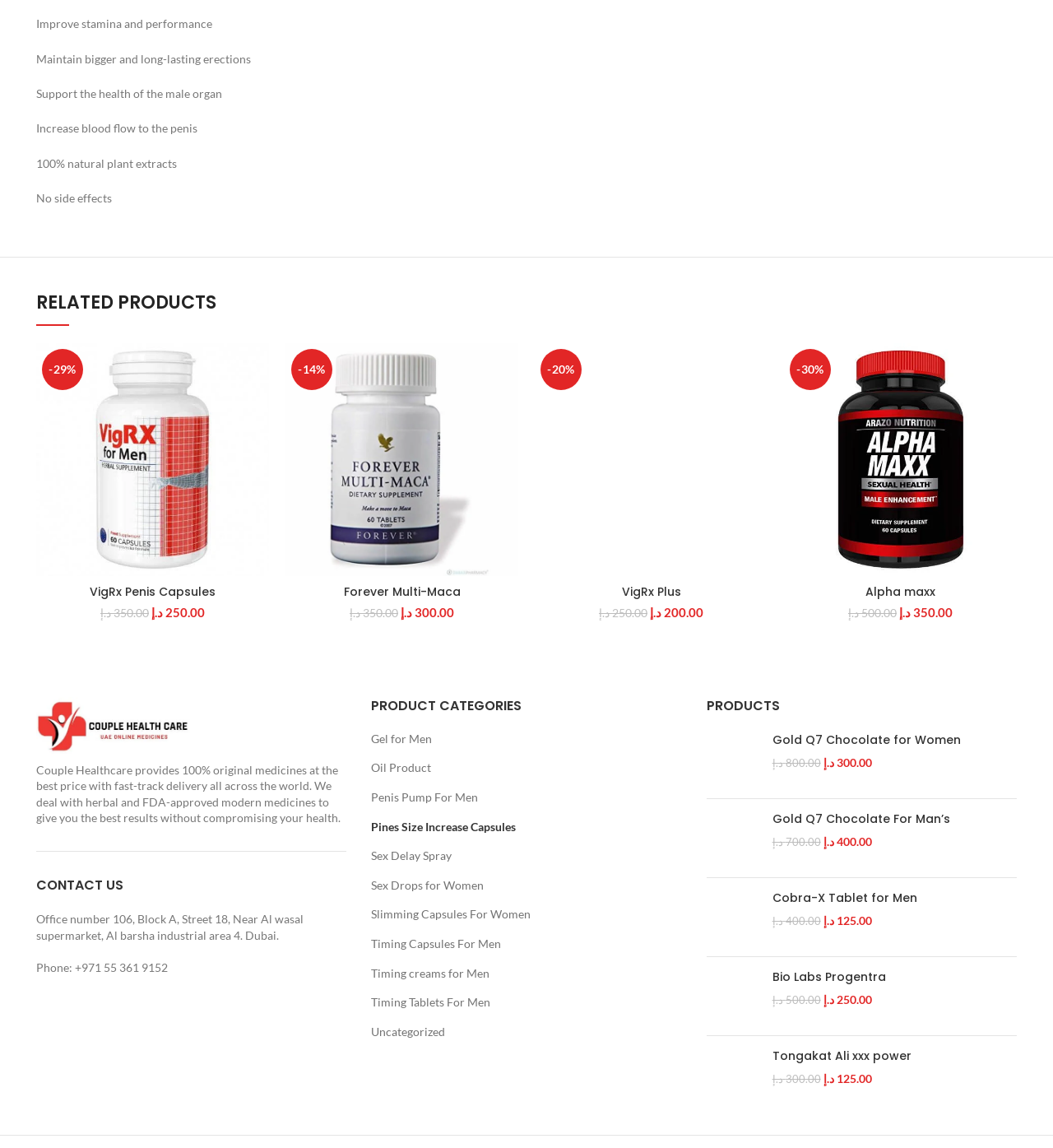What is the purpose of VigRx Penis Capsules?
Answer the question with detailed information derived from the image.

Based on the webpage, VigRx Penis Capsules are related to improving stamina and performance, as indicated by the StaticText element with the text 'Improve stamina and performance' near the top of the page.